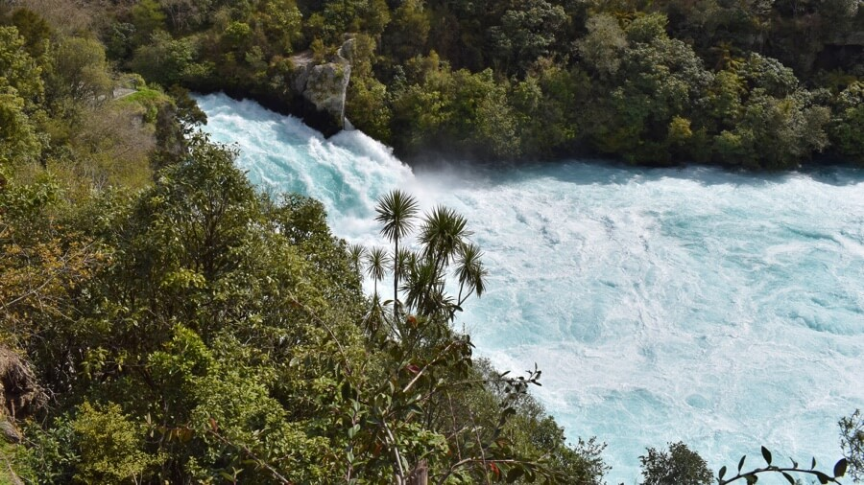Please provide a comprehensive response to the question below by analyzing the image: 
What is the color of the water in Huka Falls?

The caption describes the water in Huka Falls as a 'frothy, turquoise torrent', which indicates that the water has a turquoise color.